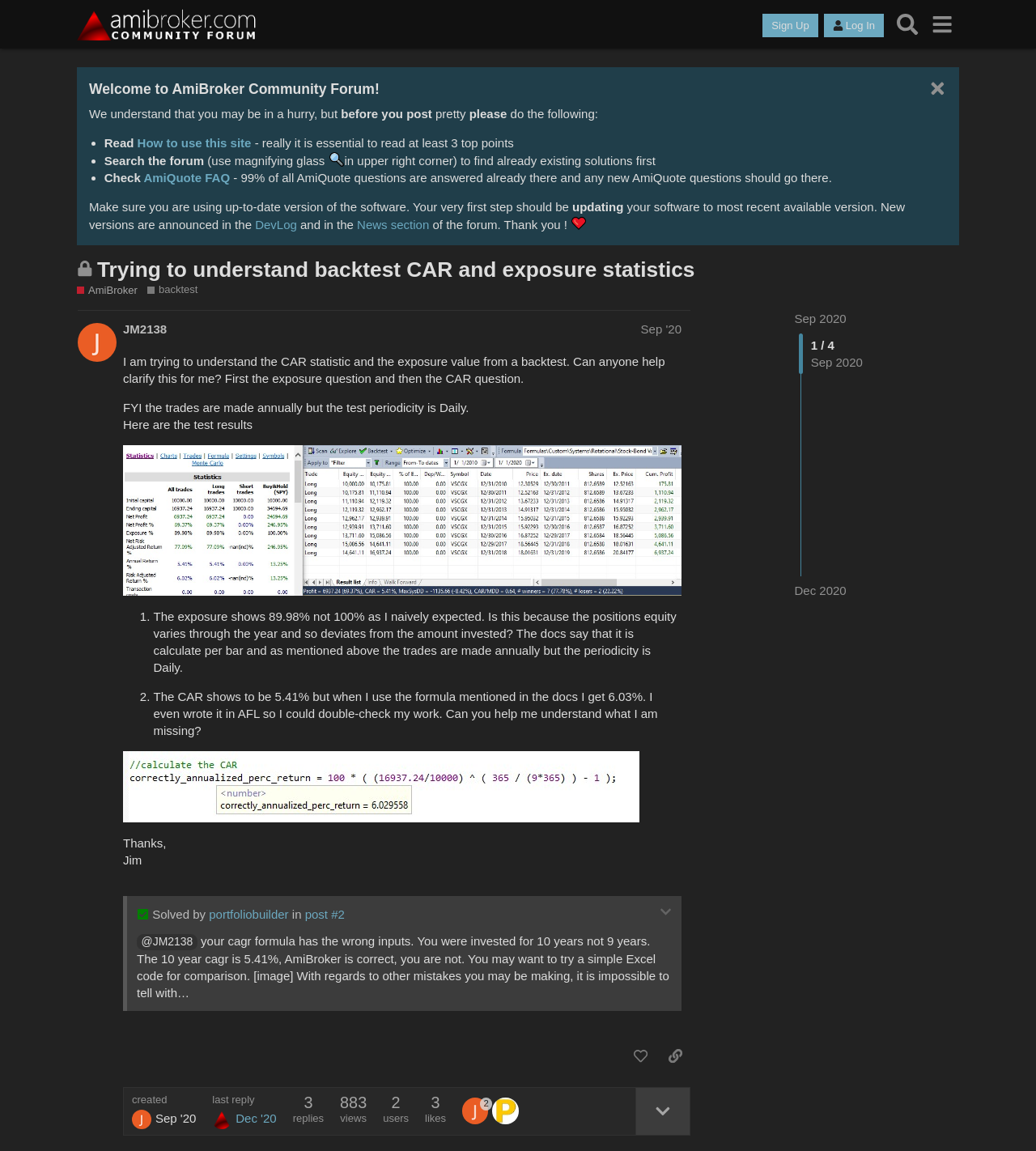Please locate the bounding box coordinates of the element that needs to be clicked to achieve the following instruction: "Click on the 'Sign Up' button". The coordinates should be four float numbers between 0 and 1, i.e., [left, top, right, bottom].

[0.736, 0.012, 0.79, 0.032]